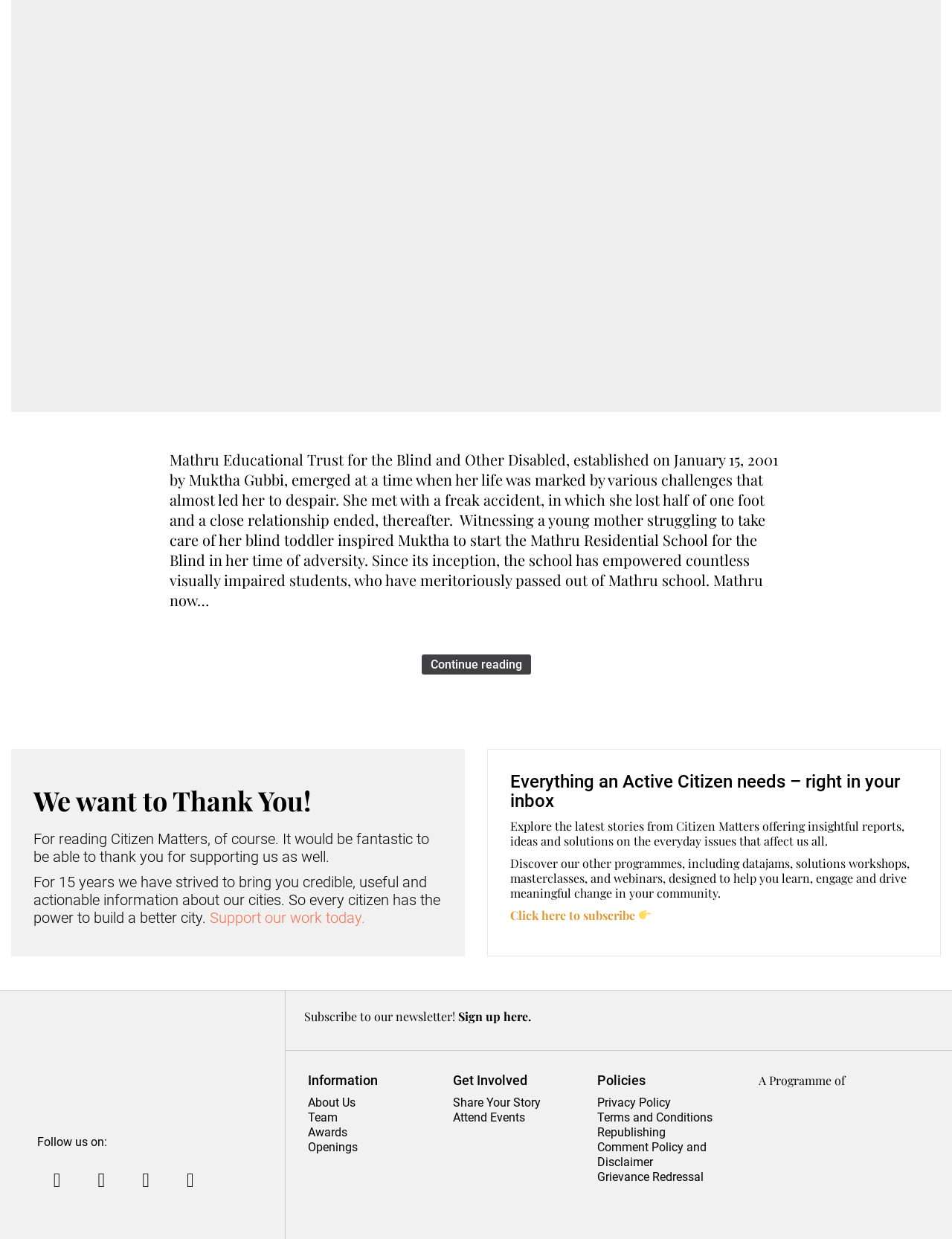What is the name of the trust established by Muktha Gubbi?
Refer to the image and provide a one-word or short phrase answer.

Mathru Educational Trust